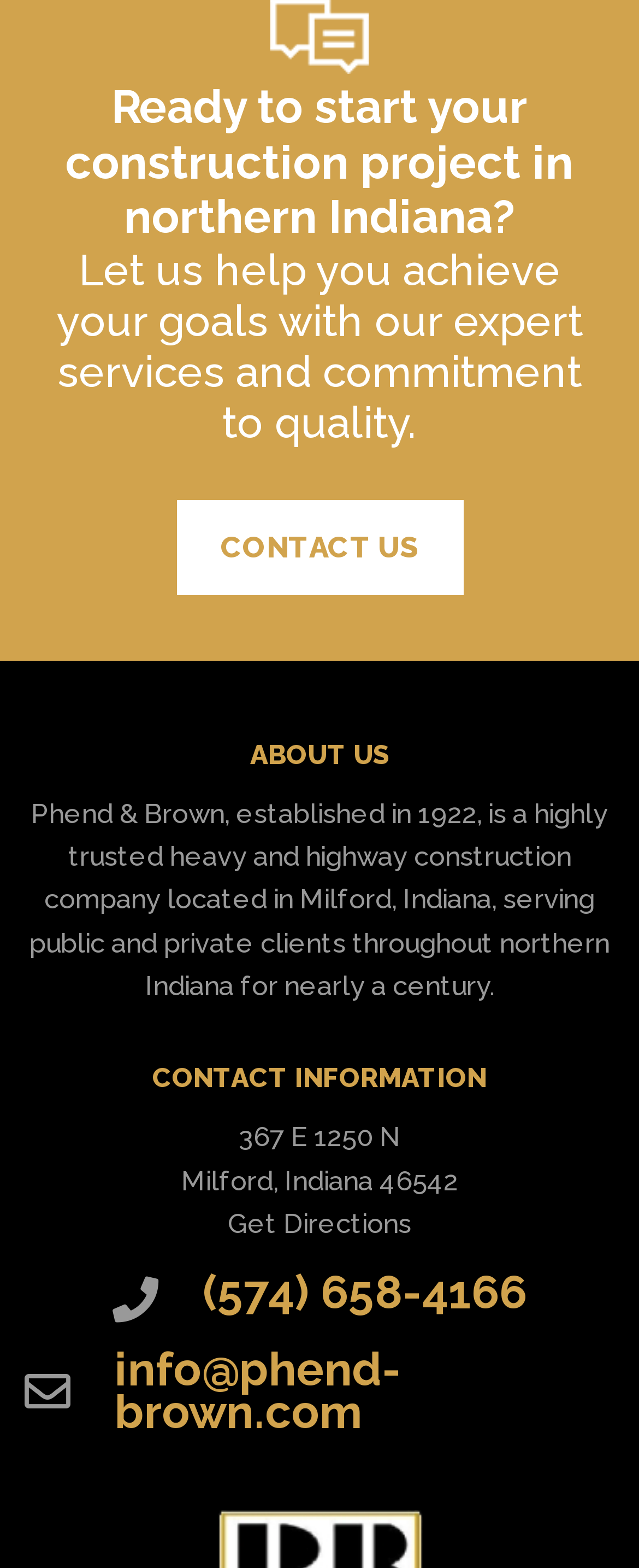Please provide a one-word or phrase answer to the question: 
What type of construction company is Phend & Brown?

heavy and highway construction